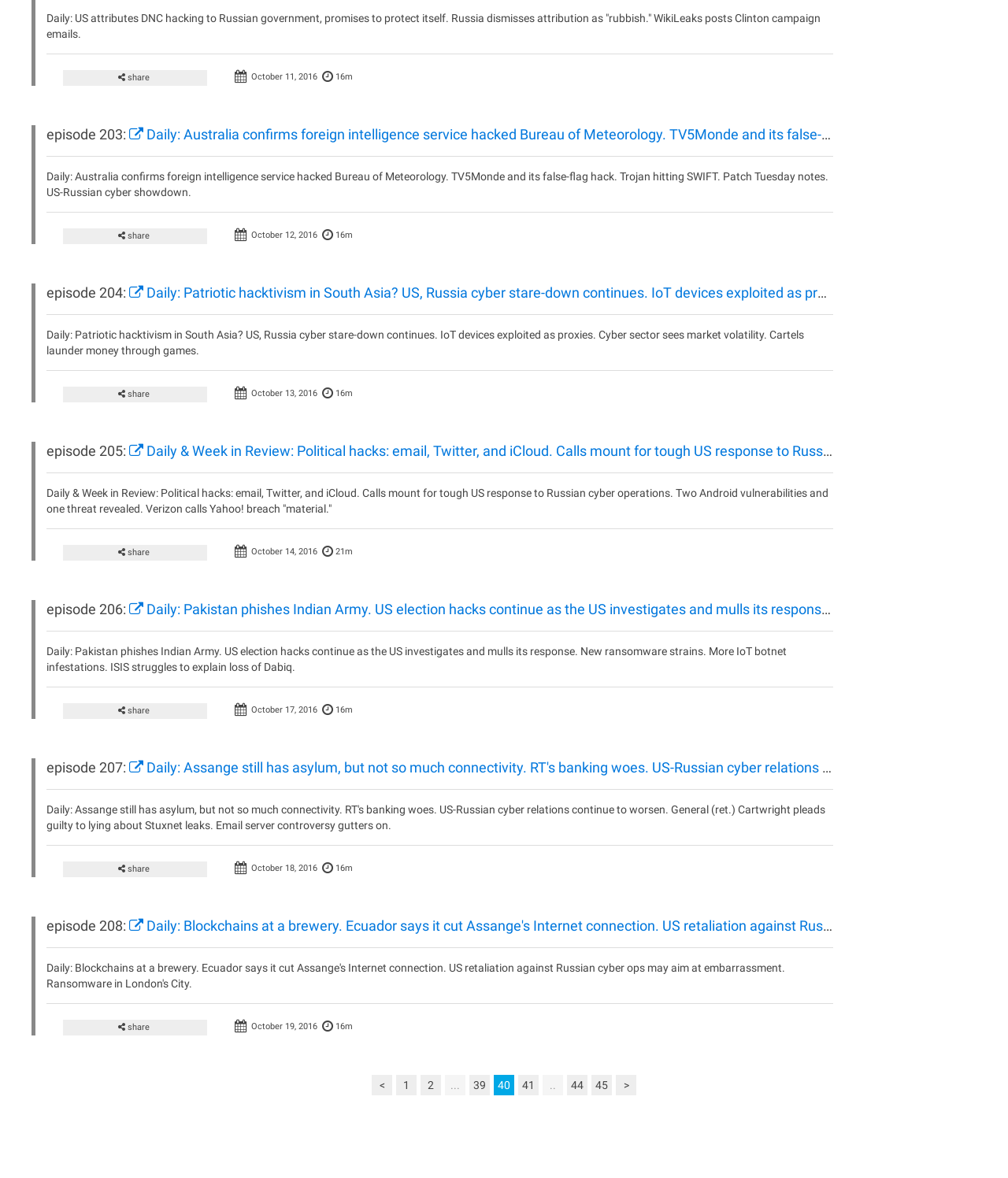What is the purpose of the webpage?
Give a detailed and exhaustive answer to the question.

Based on the webpage structure and content, it appears to be a podcast webpage that lists multiple episodes with their titles, descriptions, and playback options.